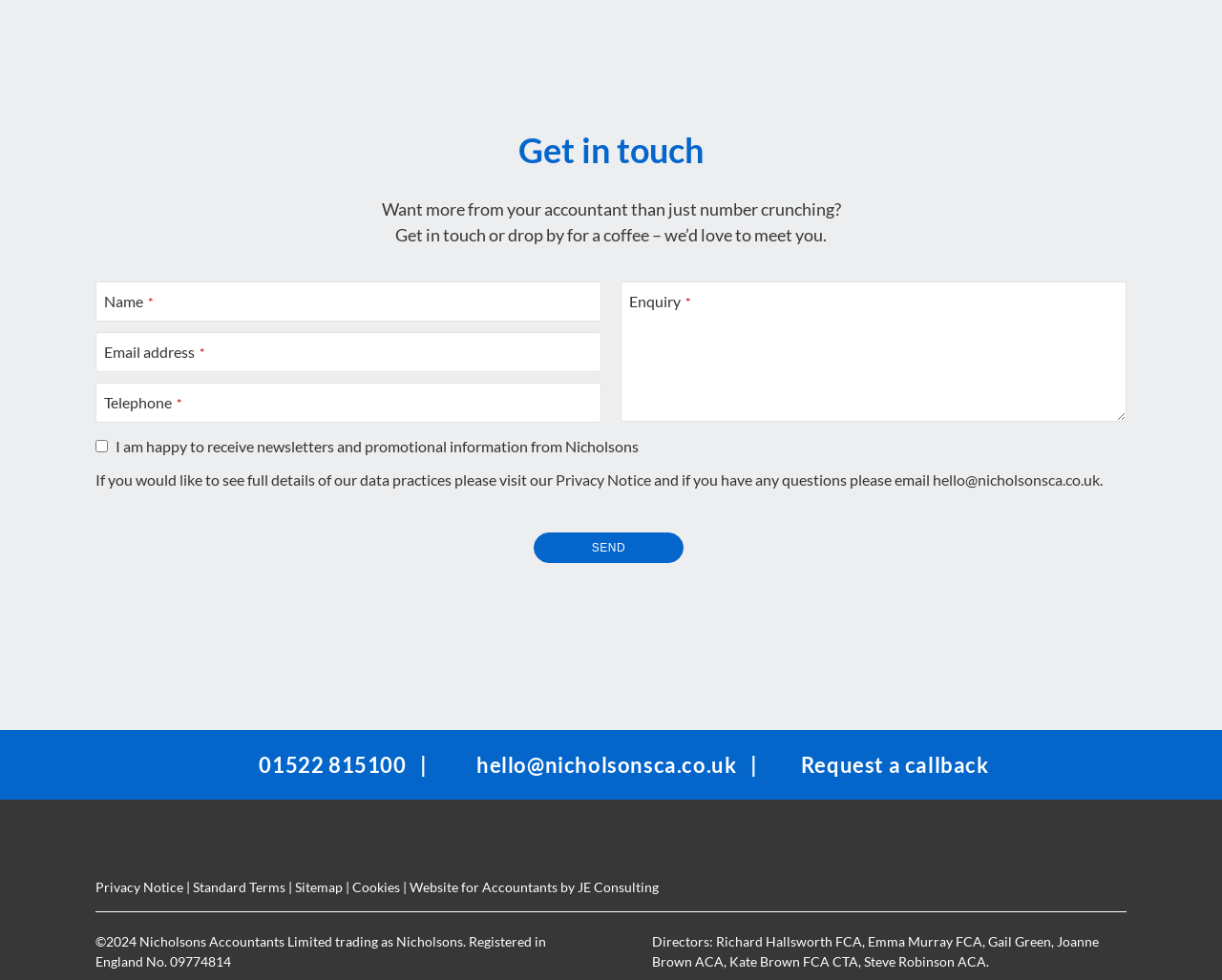Identify the bounding box coordinates necessary to click and complete the given instruction: "Request a callback".

[0.624, 0.767, 0.817, 0.793]